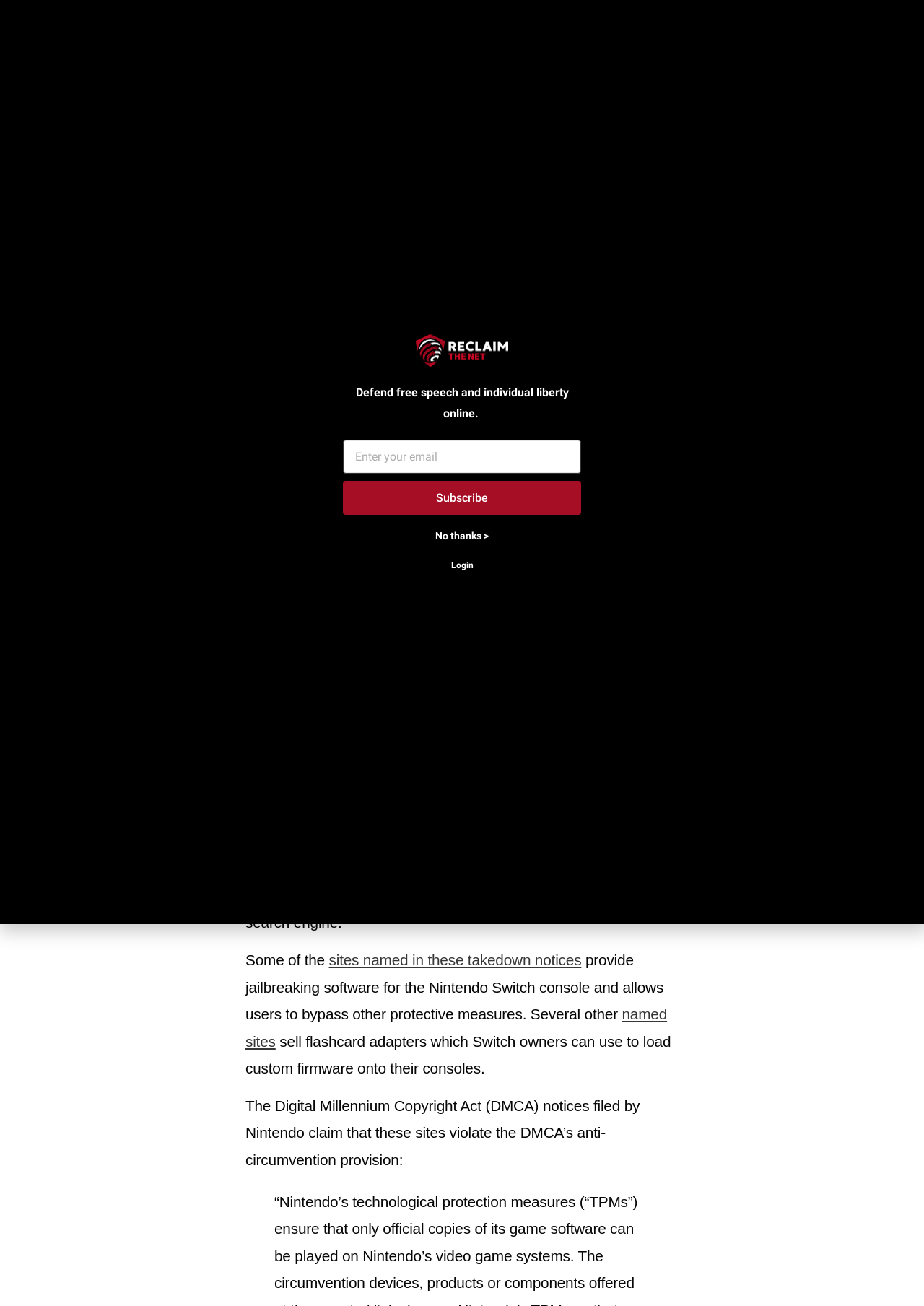Use the details in the image to answer the question thoroughly: 
What can users do with custom firmware on their consoles?

According to the static text element, users can bypass other protective measures on their consoles by using custom firmware. This suggests that custom firmware allows users to circumvent certain restrictions or security measures on their consoles.